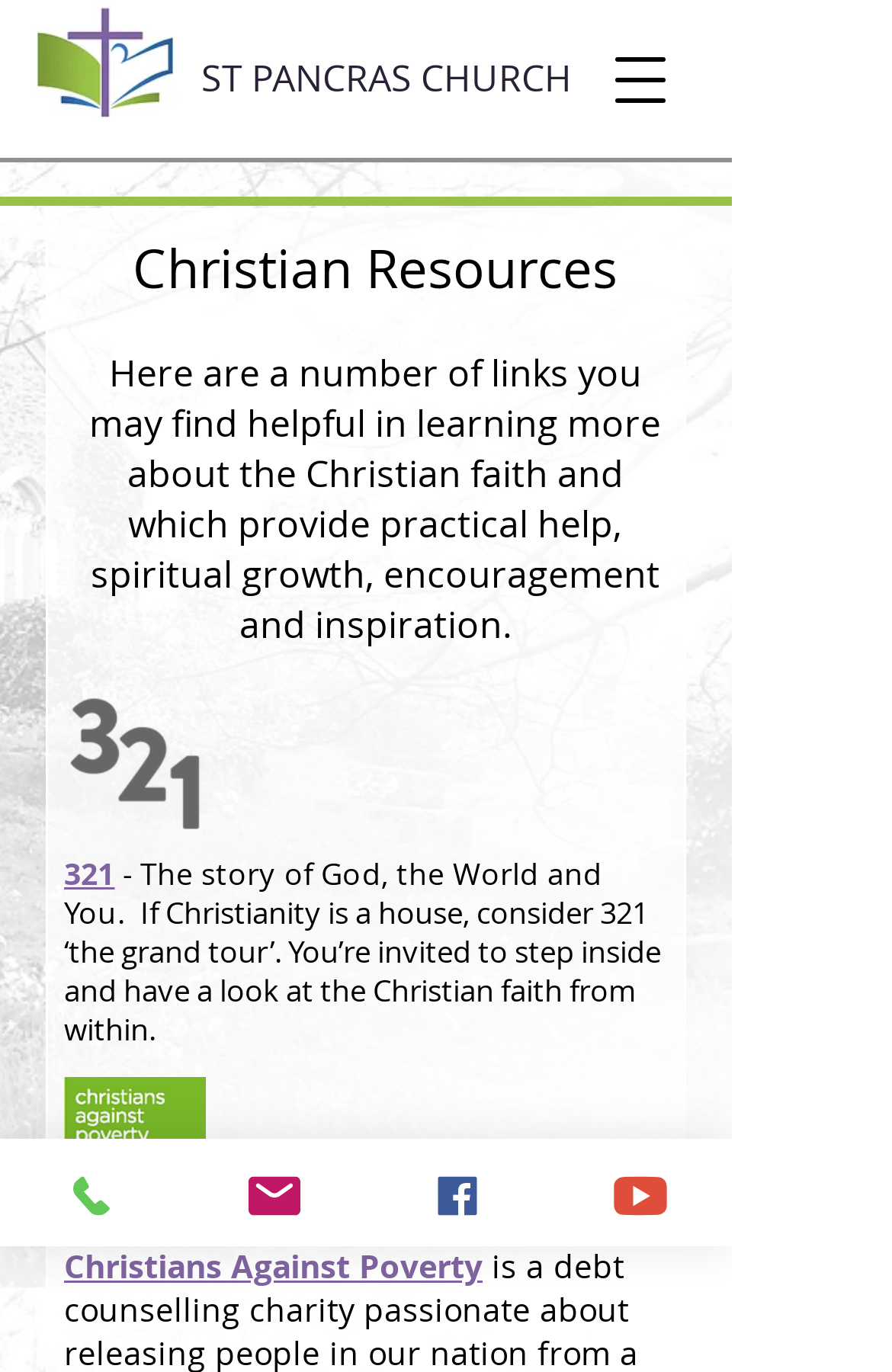Extract the bounding box coordinates for the UI element described by the text: "Phone". The coordinates should be in the form of [left, top, right, bottom] with values between 0 and 1.

[0.0, 0.83, 0.205, 0.908]